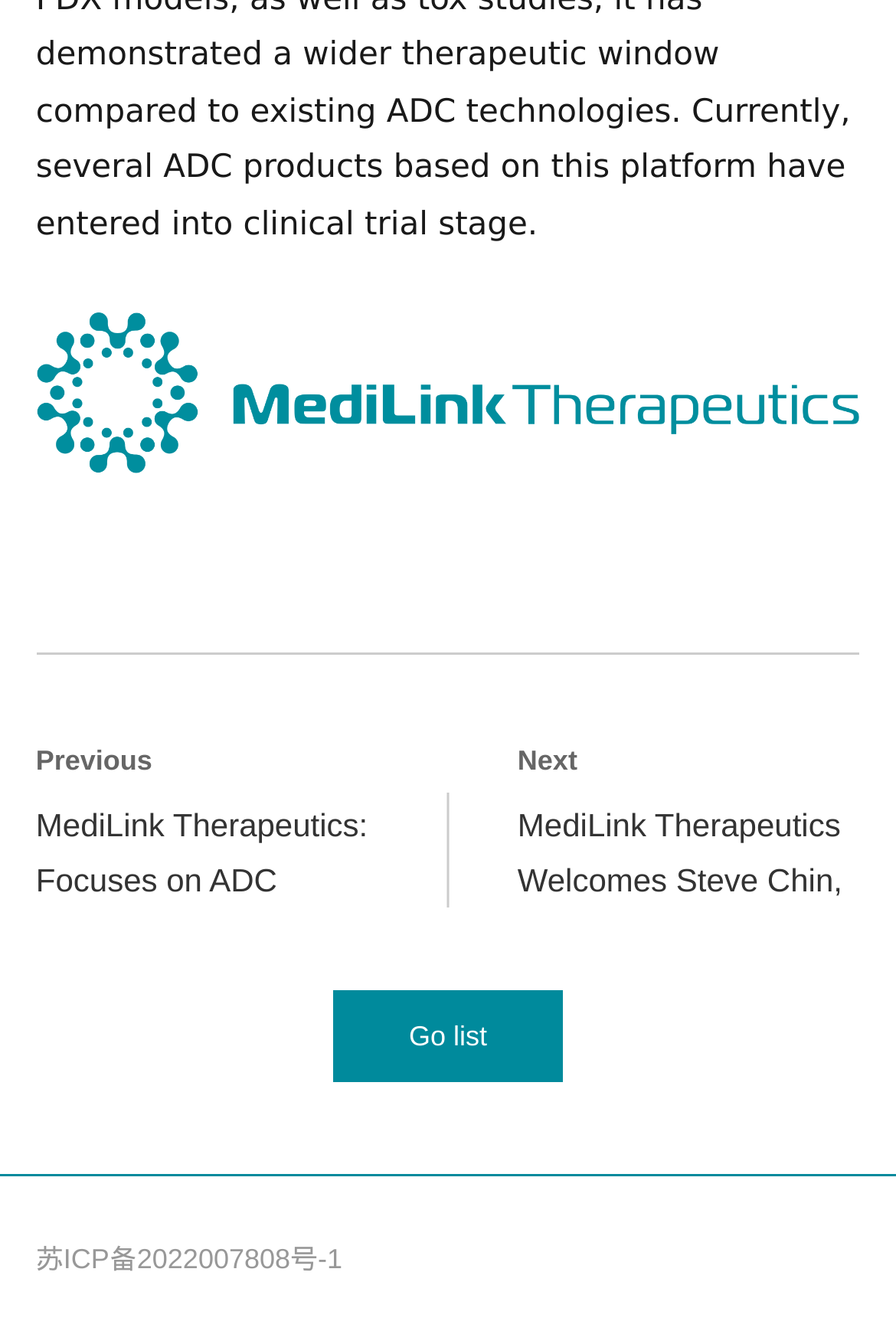What is the registration number?
Use the screenshot to answer the question with a single word or phrase.

苏ICP备2022007808号-1